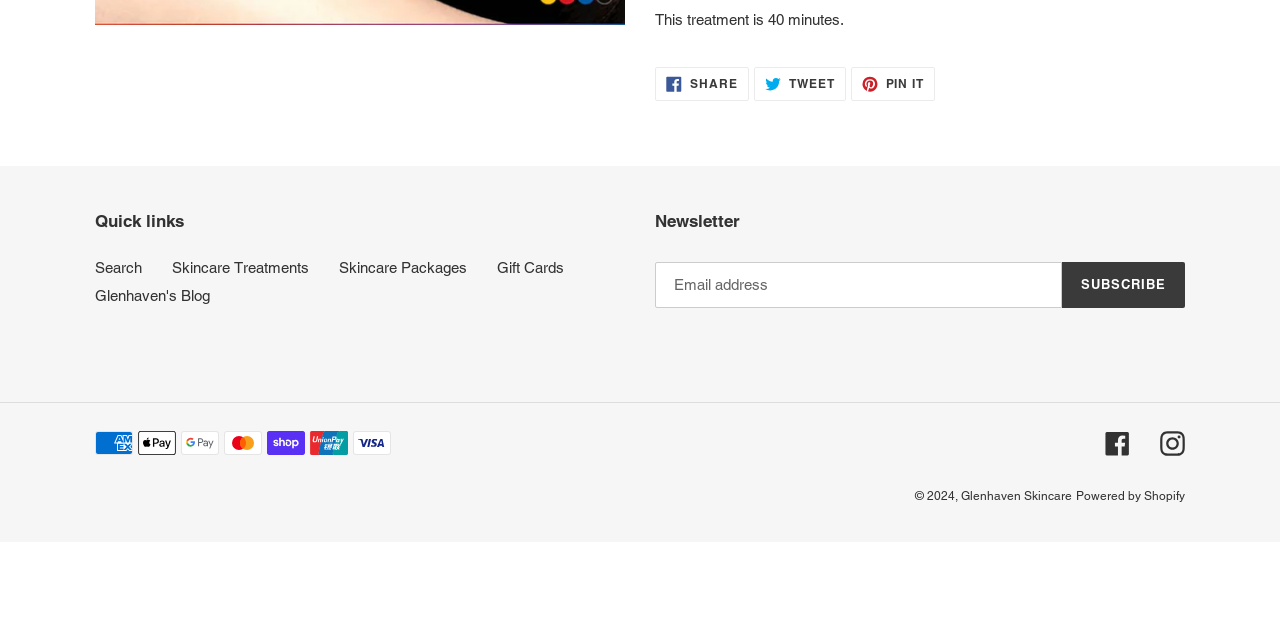Using the provided element description "Subscribe", determine the bounding box coordinates of the UI element.

[0.829, 0.409, 0.926, 0.481]